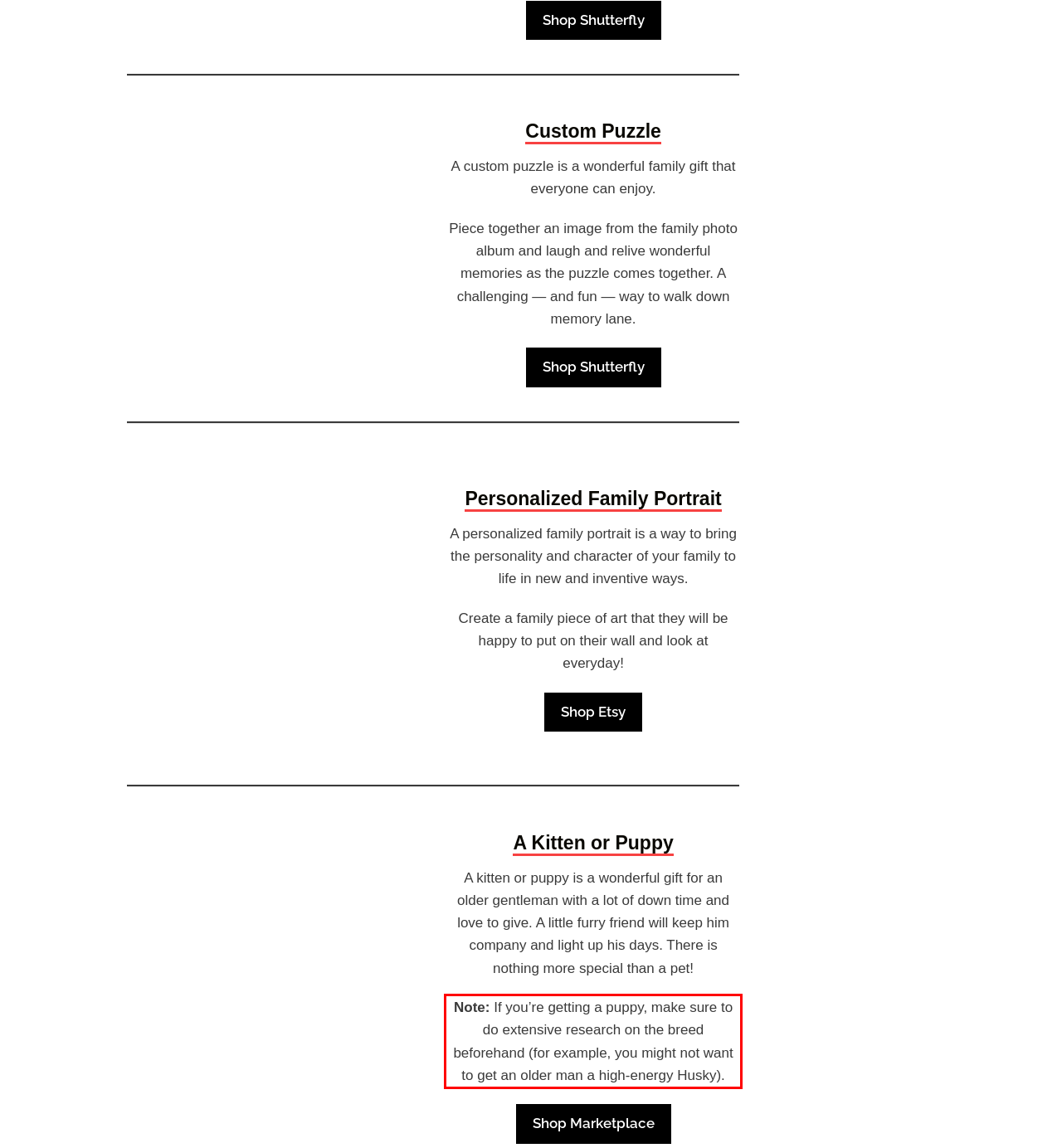Please extract the text content from the UI element enclosed by the red rectangle in the screenshot.

Note: If you’re getting a puppy, make sure to do extensive research on the breed beforehand (for example, you might not want to get an older man a high-energy Husky).